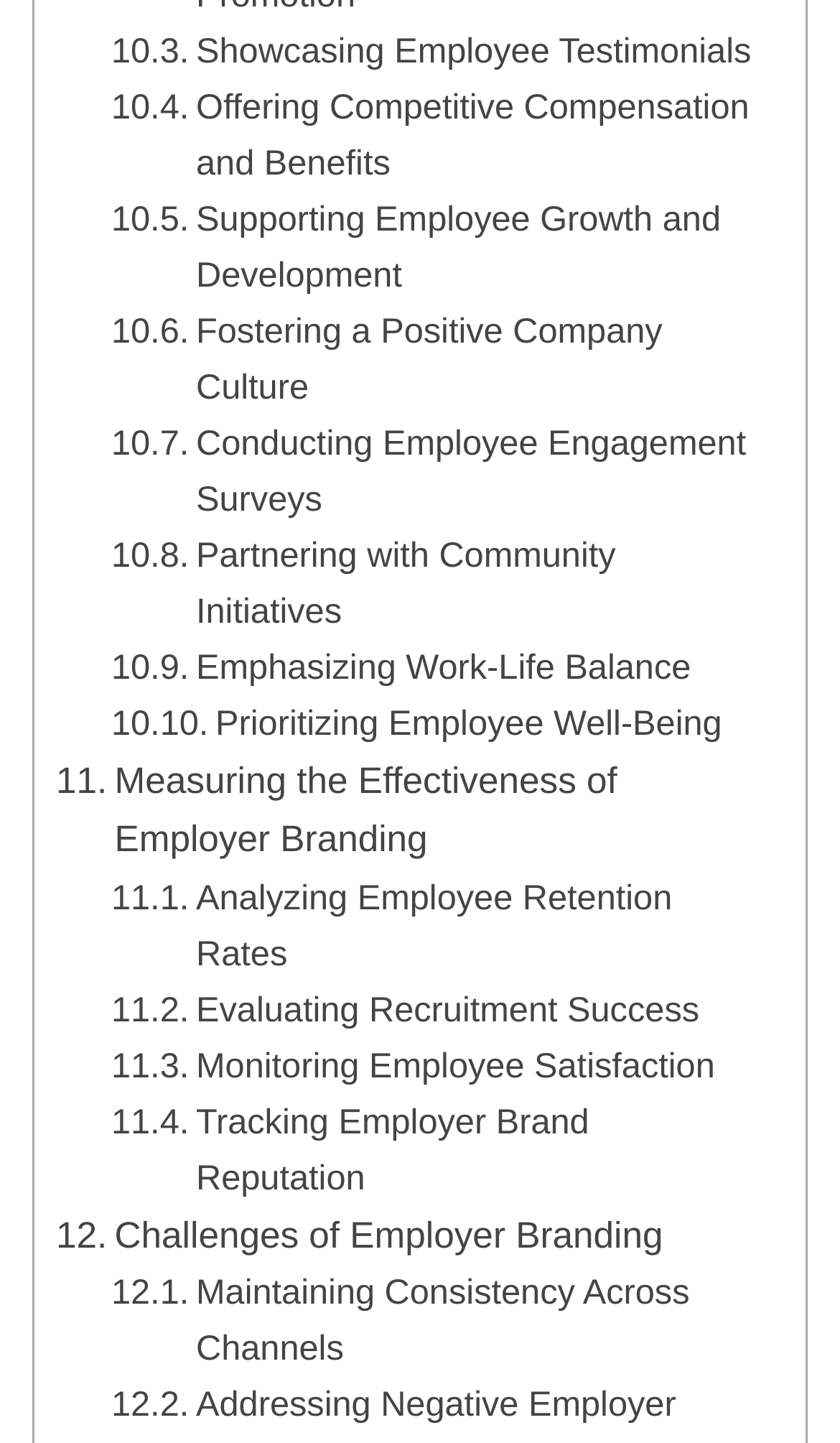Please identify the bounding box coordinates of the element's region that should be clicked to execute the following instruction: "View previous post". The bounding box coordinates must be four float numbers between 0 and 1, i.e., [left, top, right, bottom].

None